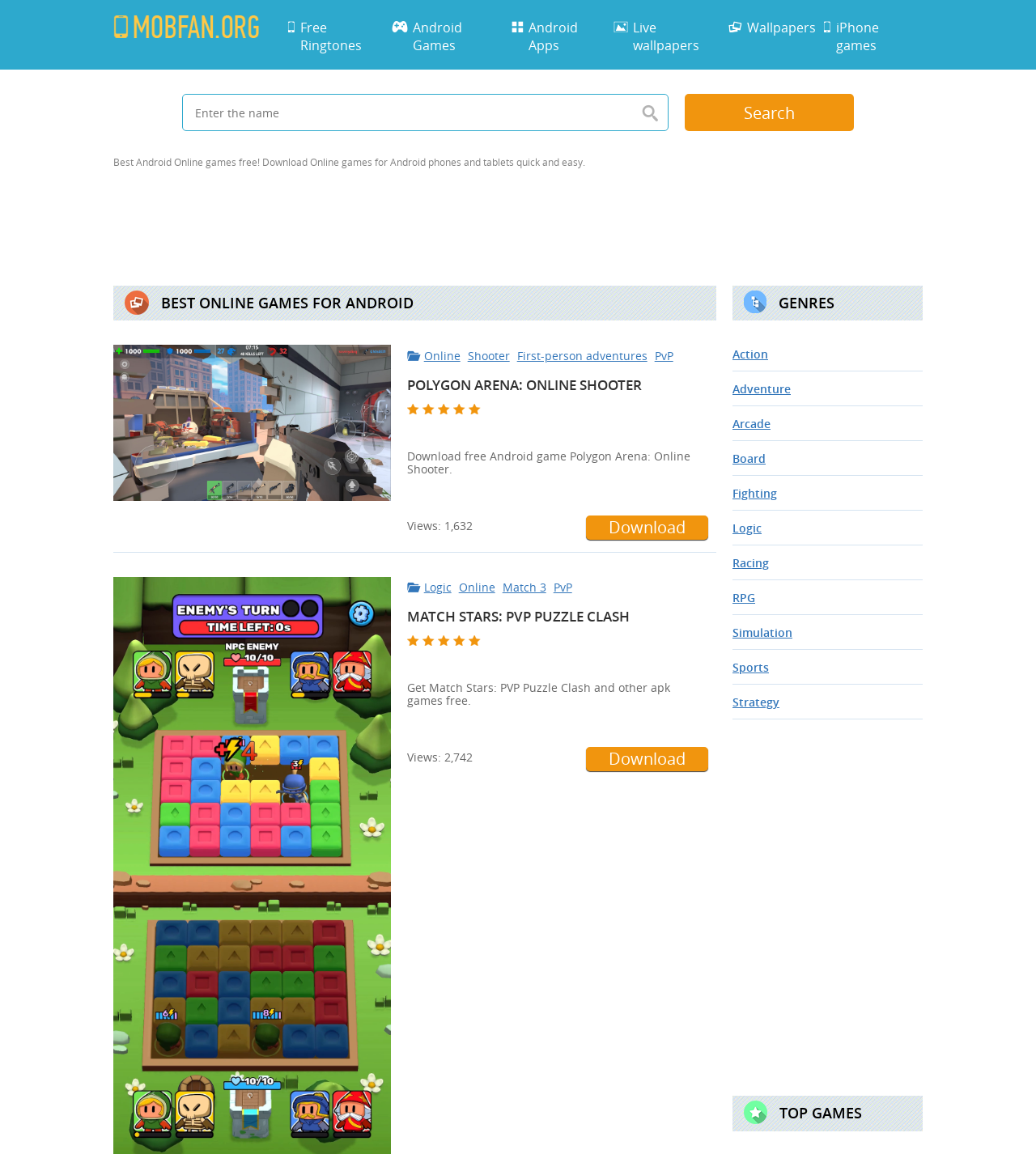Pinpoint the bounding box coordinates for the area that should be clicked to perform the following instruction: "Search for a game".

[0.661, 0.081, 0.824, 0.114]